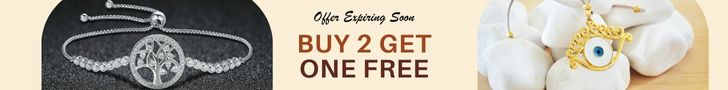Provide a rich and detailed narrative of the image.

The image features an attractive promotional banner advertising a special offer from Symbol Sage. It emphasizes a "Buy 2 Get One Free" deal, encouraging customers to take advantage of this limited-time offer. The left side of the banner showcases a beautifully designed bracelet, highlighting intricate metalwork, while the right side displays a set of elegant earrings adorned with a distinctive eye motif. The background is a warm tone that complements the jewelry, making the offer visually appealing and inviting to potential buyers. The urgent note "Offer Expiring Soon" adds a sense of excitement, motivating visitors to act quickly.